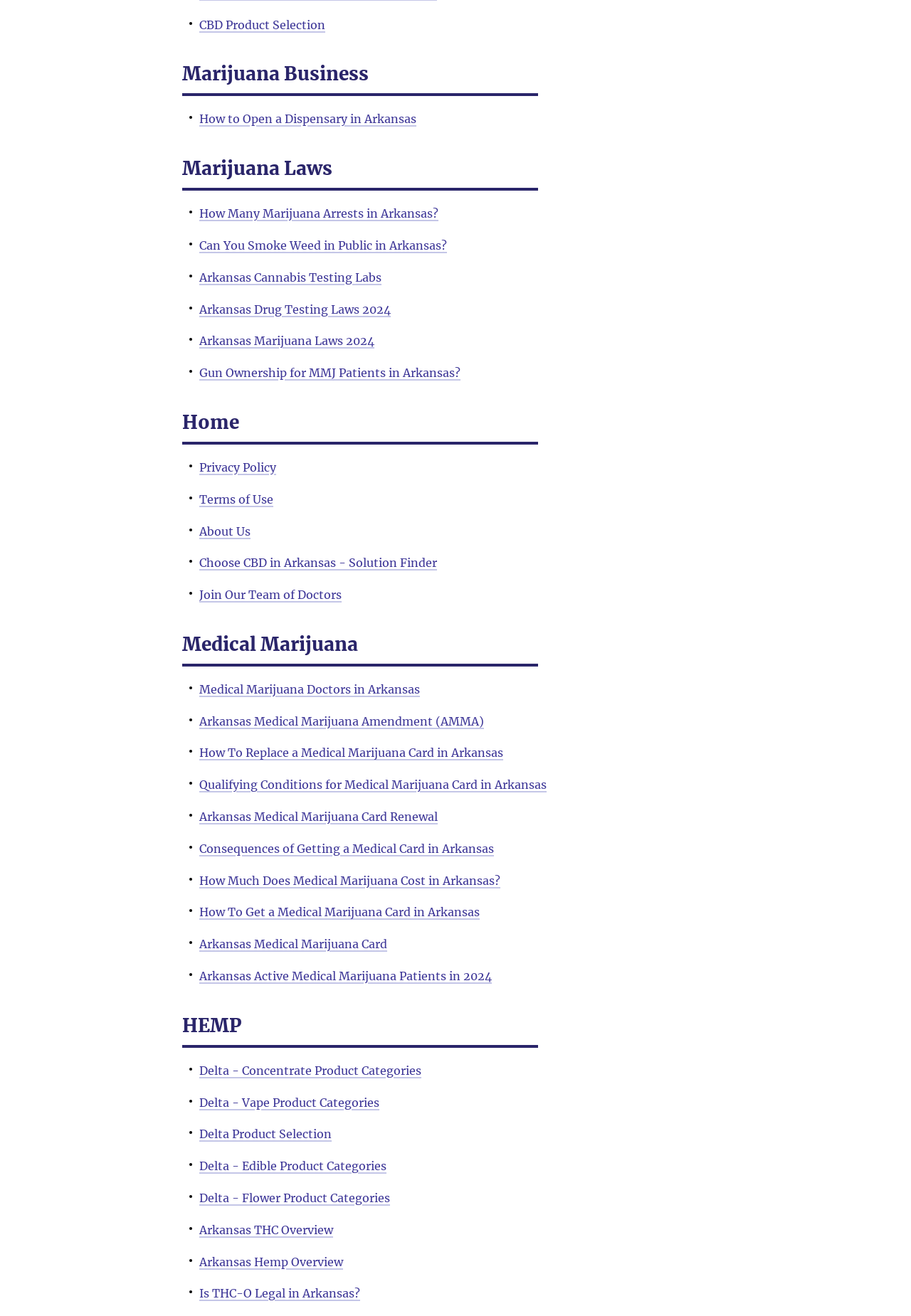Based on the element description "Arkansas Hemp Overview", predict the bounding box coordinates of the UI element.

[0.219, 0.953, 0.377, 0.964]